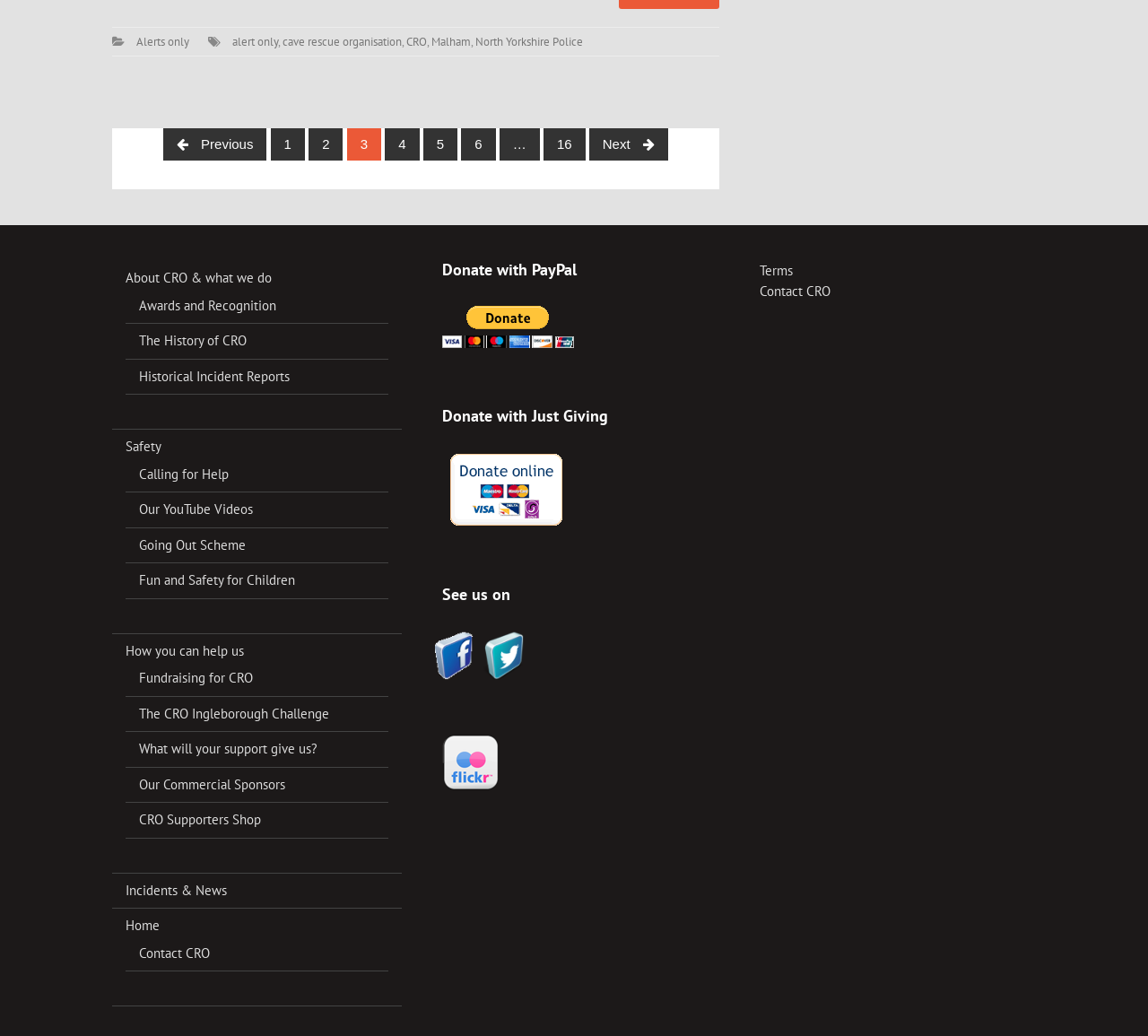Highlight the bounding box coordinates of the element that should be clicked to carry out the following instruction: "Click on the 'About CRO & what we do' link". The coordinates must be given as four float numbers ranging from 0 to 1, i.e., [left, top, right, bottom].

[0.109, 0.26, 0.237, 0.276]